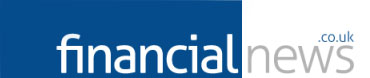Using the elements shown in the image, answer the question comprehensively: What does the '.co.uk' suggest about the platform?

The inclusion of '.co.uk' in the logo suggests that the 'Financial News' platform is based in the United Kingdom, which implies that it may focus on providing news and updates related to UK markets, businesses, and financial innovations.